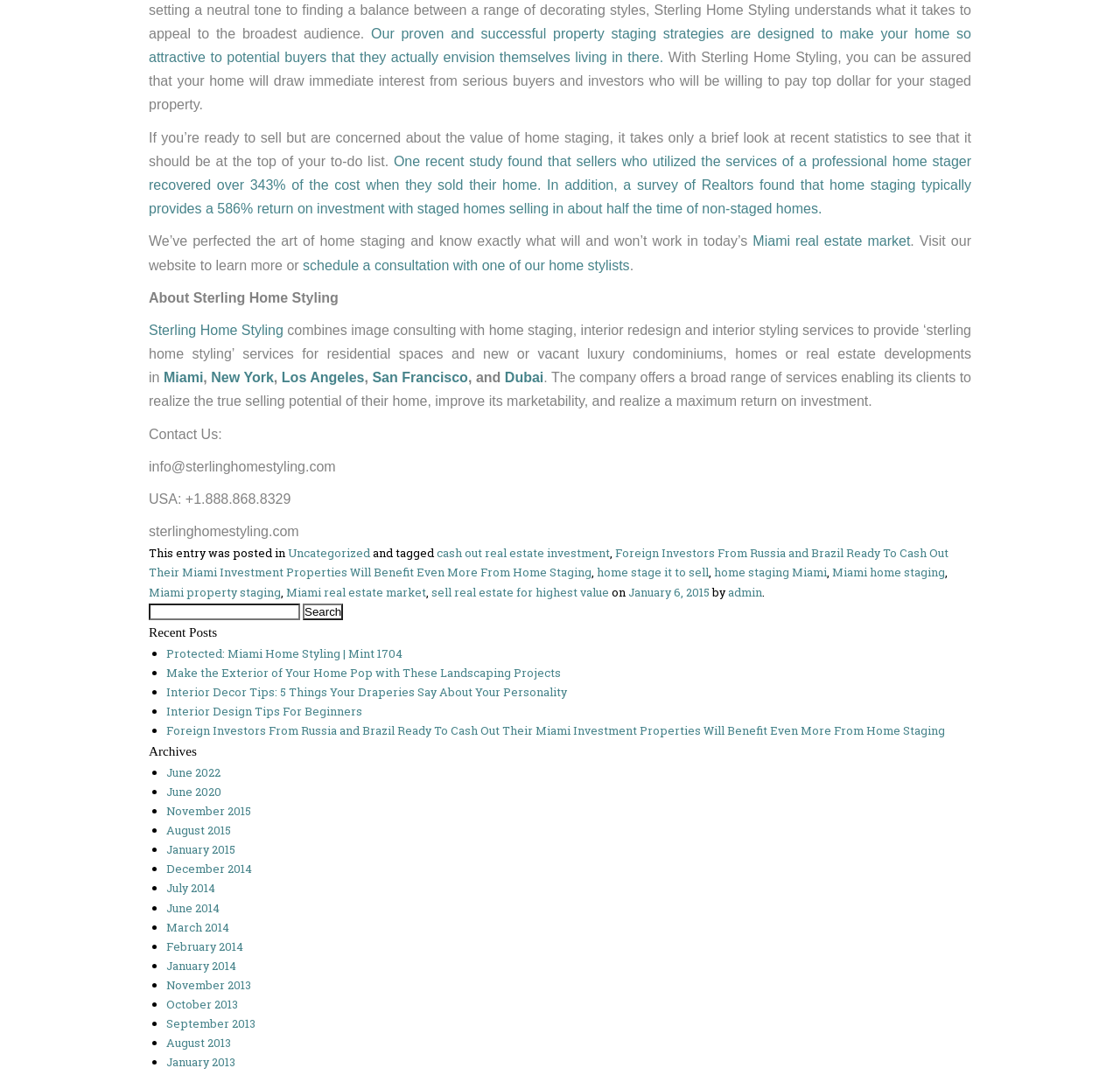Identify the bounding box for the described UI element. Provide the coordinates in (top-left x, top-left y, bottom-right x, bottom-right y) format with values ranging from 0 to 1: January 2015

[0.148, 0.783, 0.21, 0.798]